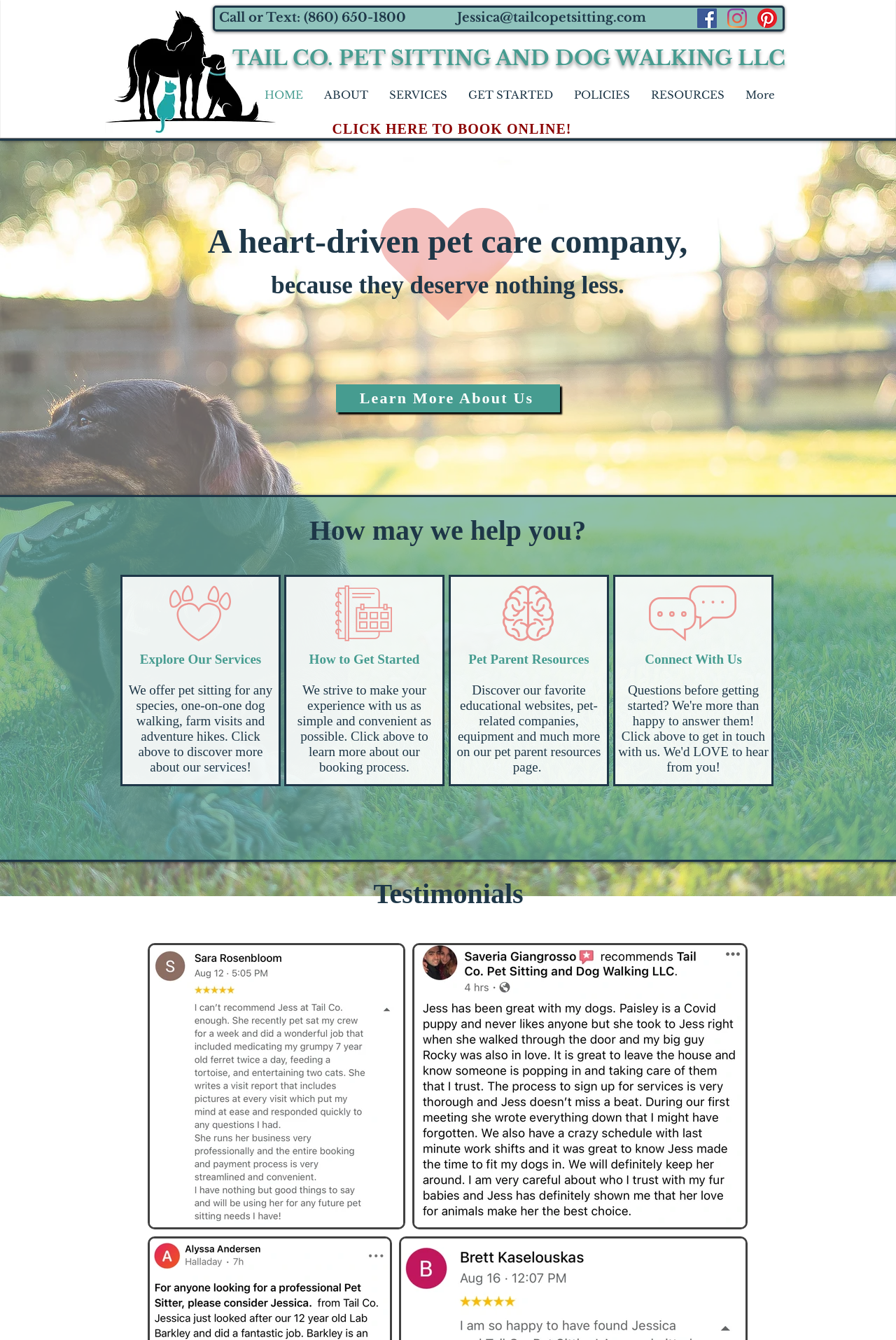Provide a thorough description of the webpage's content and layout.

The webpage is about Tail Co. Pet Sitting and Dog Walking LLC, a pet care company. At the top left, there is a logo of the company, accompanied by a navigation menu with links to different sections of the website, including "HOME", "ABOUT", "SERVICES", "GET STARTED", "POLICIES", "RESOURCES", and "More". Below the navigation menu, there is a heading with the company name in large font.

On the top right, there is a phone number and an email address to contact the company. Next to them, there are social media links to Facebook, Instagram, and Pinterest.

The main content of the webpage is divided into several sections. The first section has a heading "CLICK HERE TO BOOK ONLINE!" with a link to book online. Below it, there is a brief introduction to the company, describing it as a "heart-driven pet care company". There is also a link to learn more about the company.

The next section has a heading "How may we help you?" with three columns of links and text. The first column is about exploring the company's services, including pet sitting, dog walking, farm visits, and adventure hikes. The second column is about getting started with the company's services, including a link to learn more about the booking process. The third column is about pet parent resources, including links to educational websites, pet-related companies, and equipment.

Below these columns, there is a section with testimonials from customers.